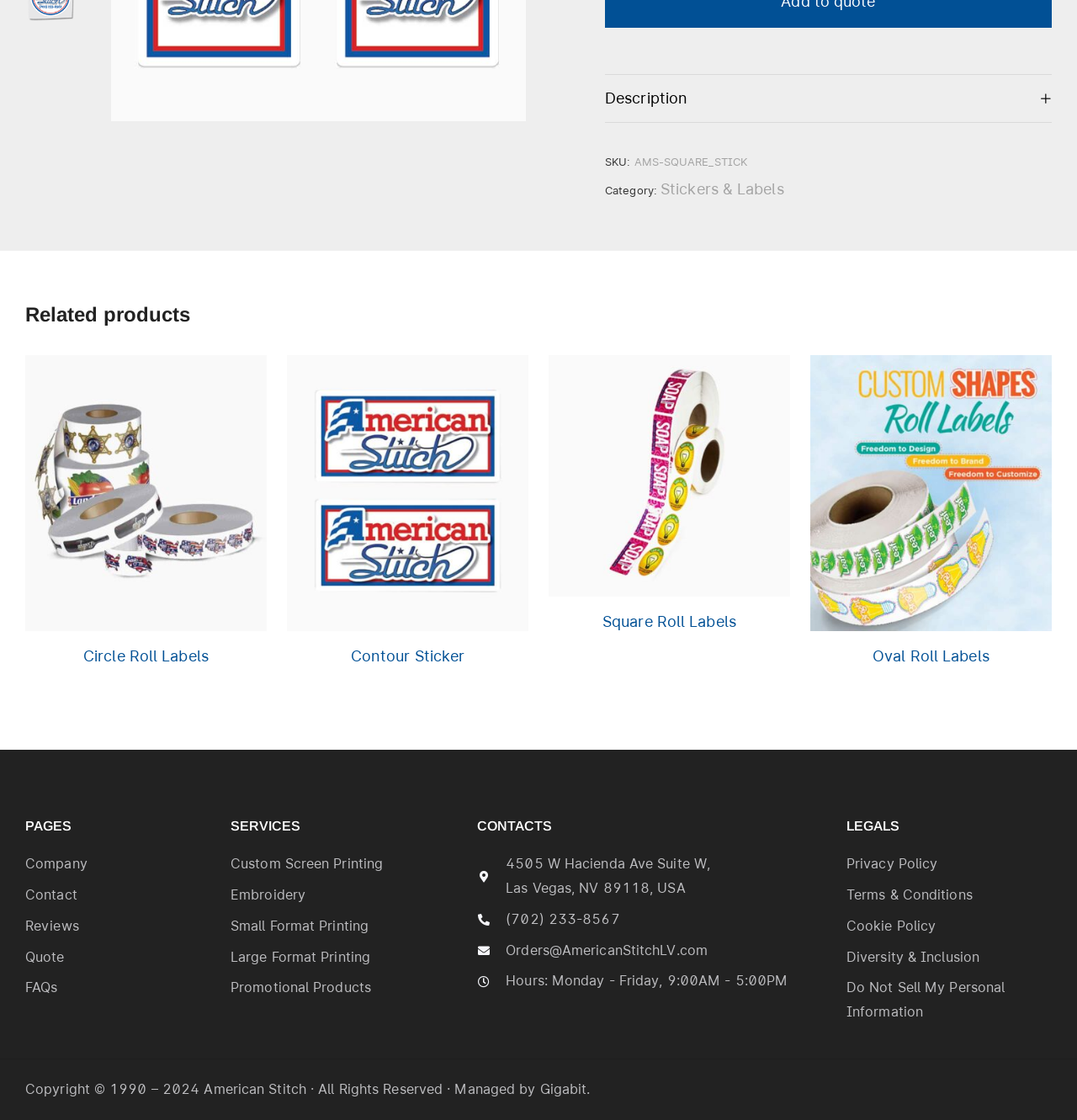Find the bounding box of the UI element described as follows: "Small Format Printing".

[0.214, 0.816, 0.342, 0.838]